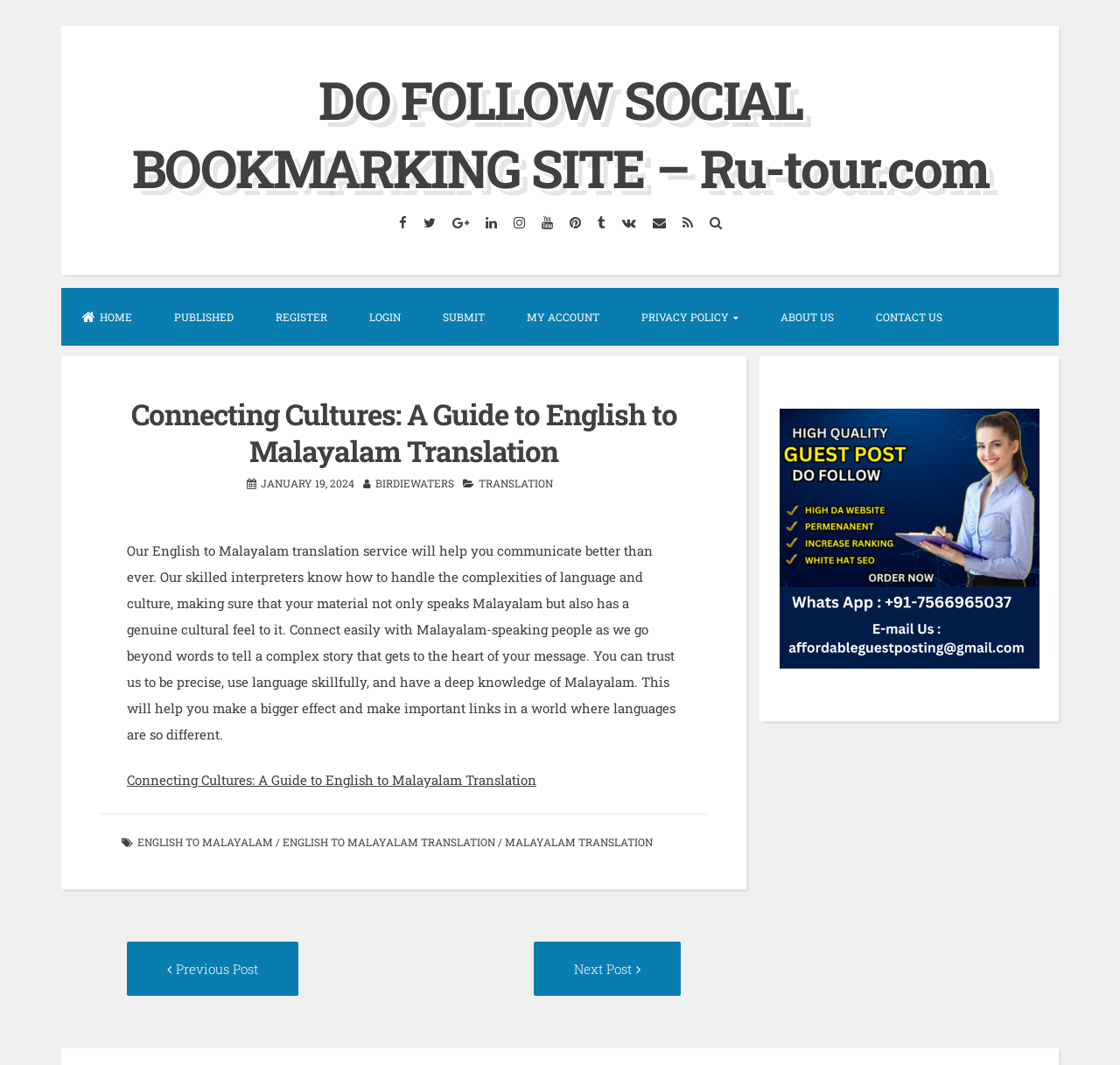What is the language being translated from?
Using the image as a reference, answer the question in detail.

Based on the webpage content, the translation service is translating from English to Malayalam, as stated in the heading 'Connecting Cultures: A Guide to English to Malayalam Translation'.